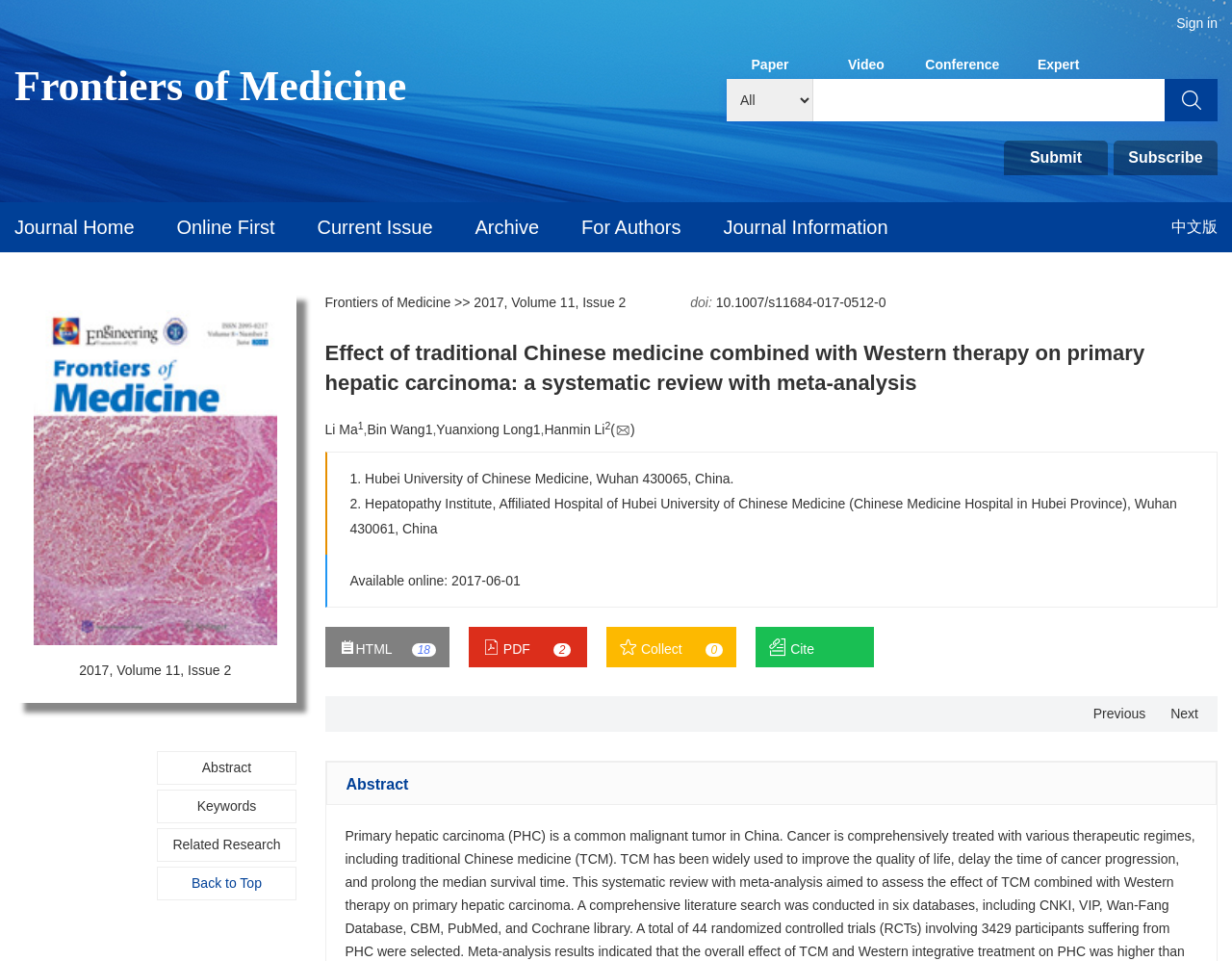Please provide the bounding box coordinates for the UI element as described: "Back to Top". The coordinates must be four floats between 0 and 1, represented as [left, top, right, bottom].

[0.128, 0.902, 0.24, 0.937]